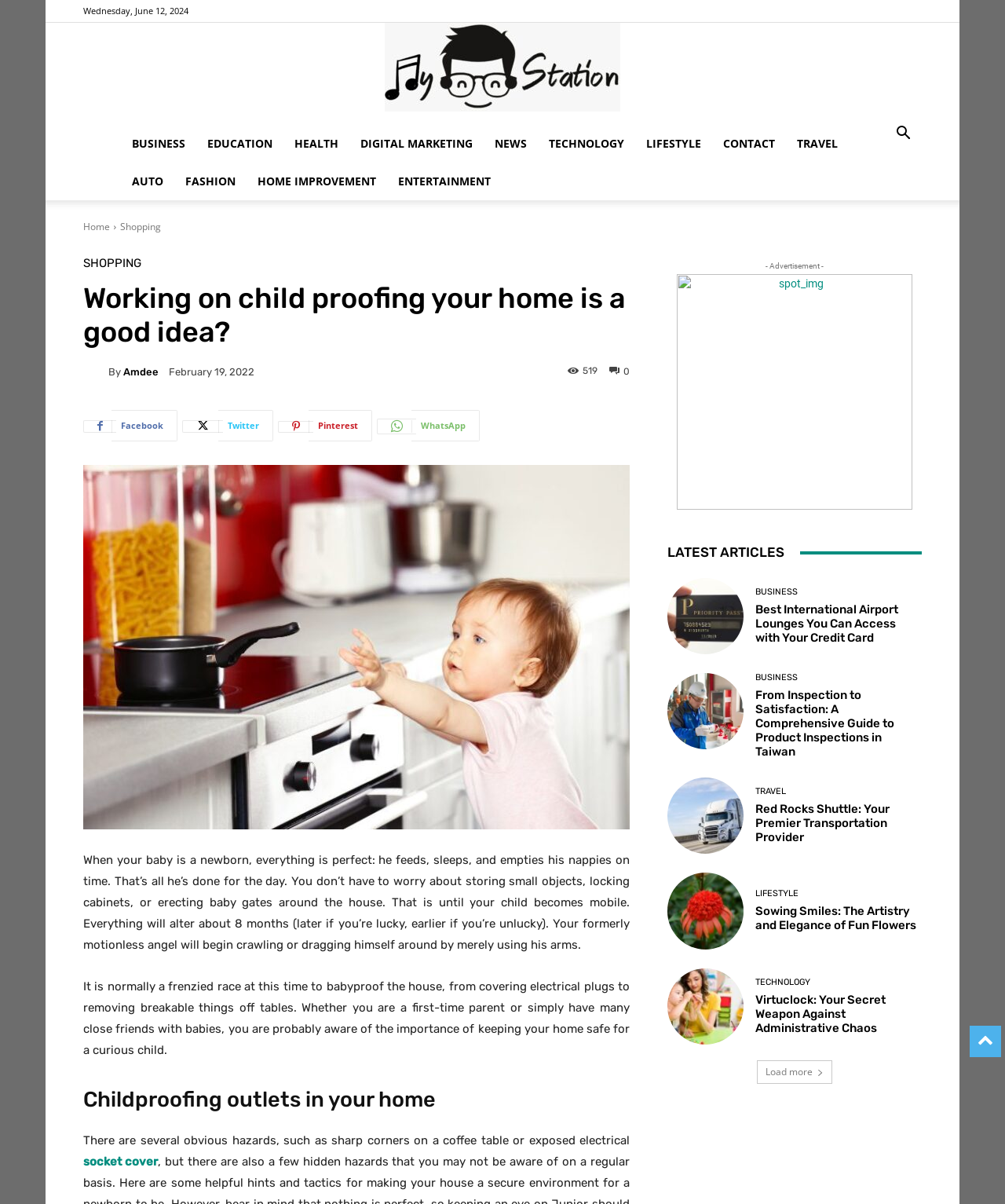Please determine the bounding box coordinates for the element with the description: "aria-label="Search"".

[0.88, 0.106, 0.917, 0.118]